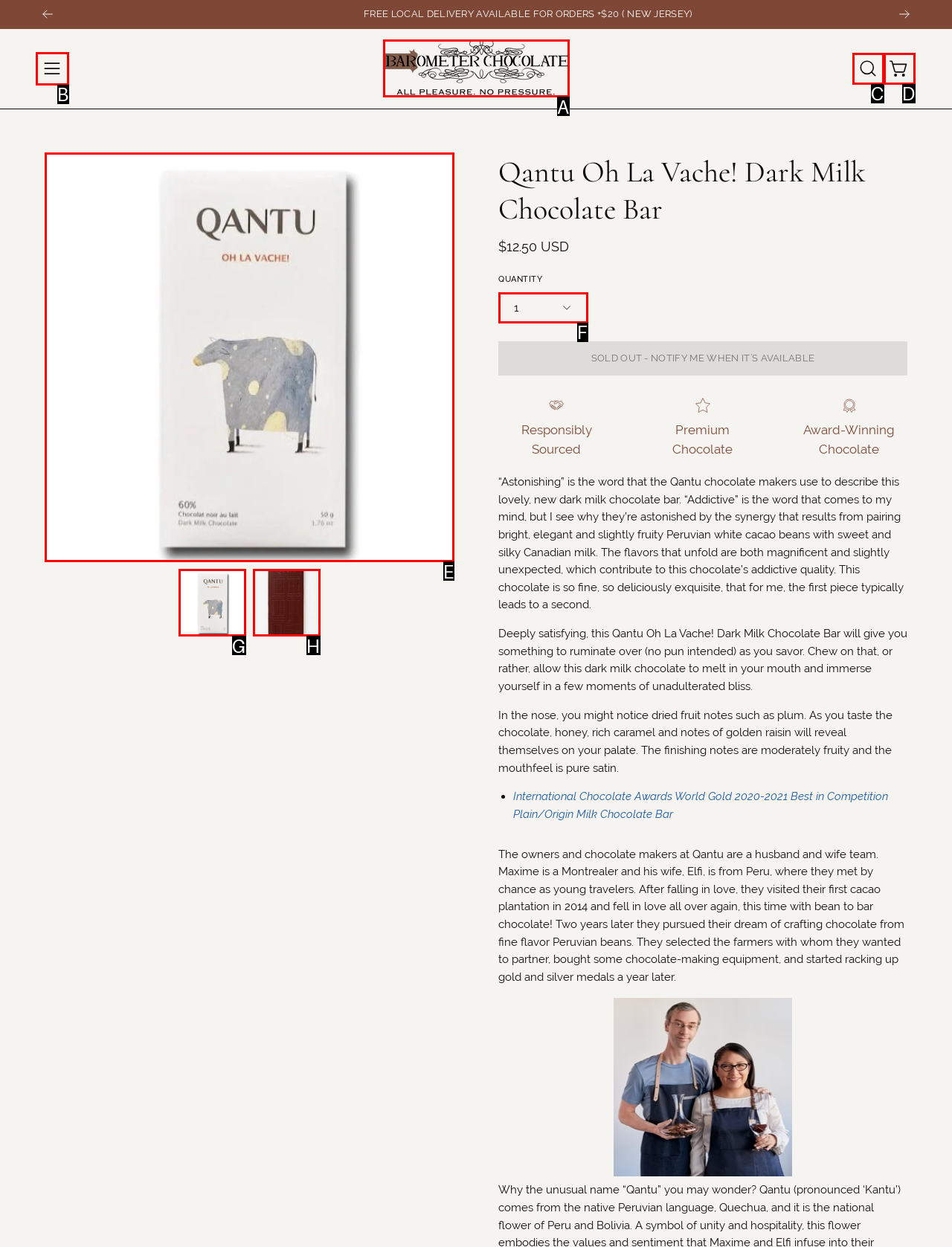Choose the letter that best represents the description: 1. Provide the letter as your response.

F